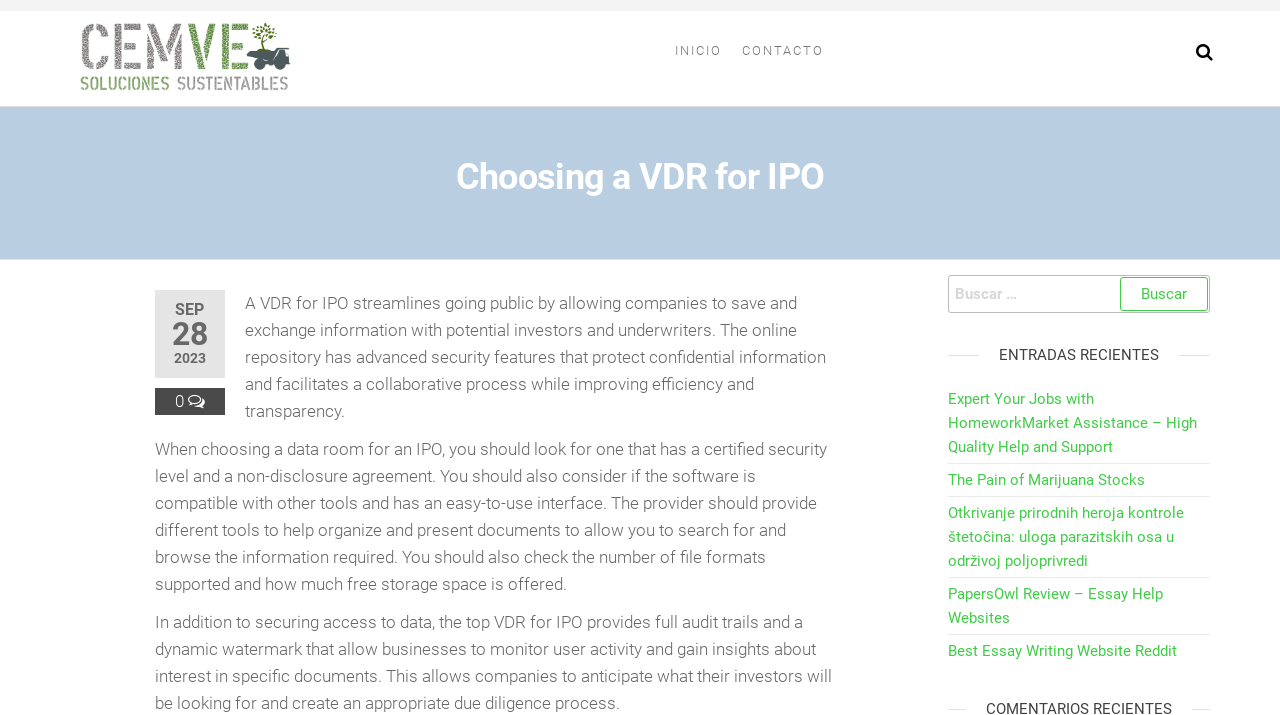What should you look for when choosing a data room for an IPO?
Using the screenshot, give a one-word or short phrase answer.

Certified security level